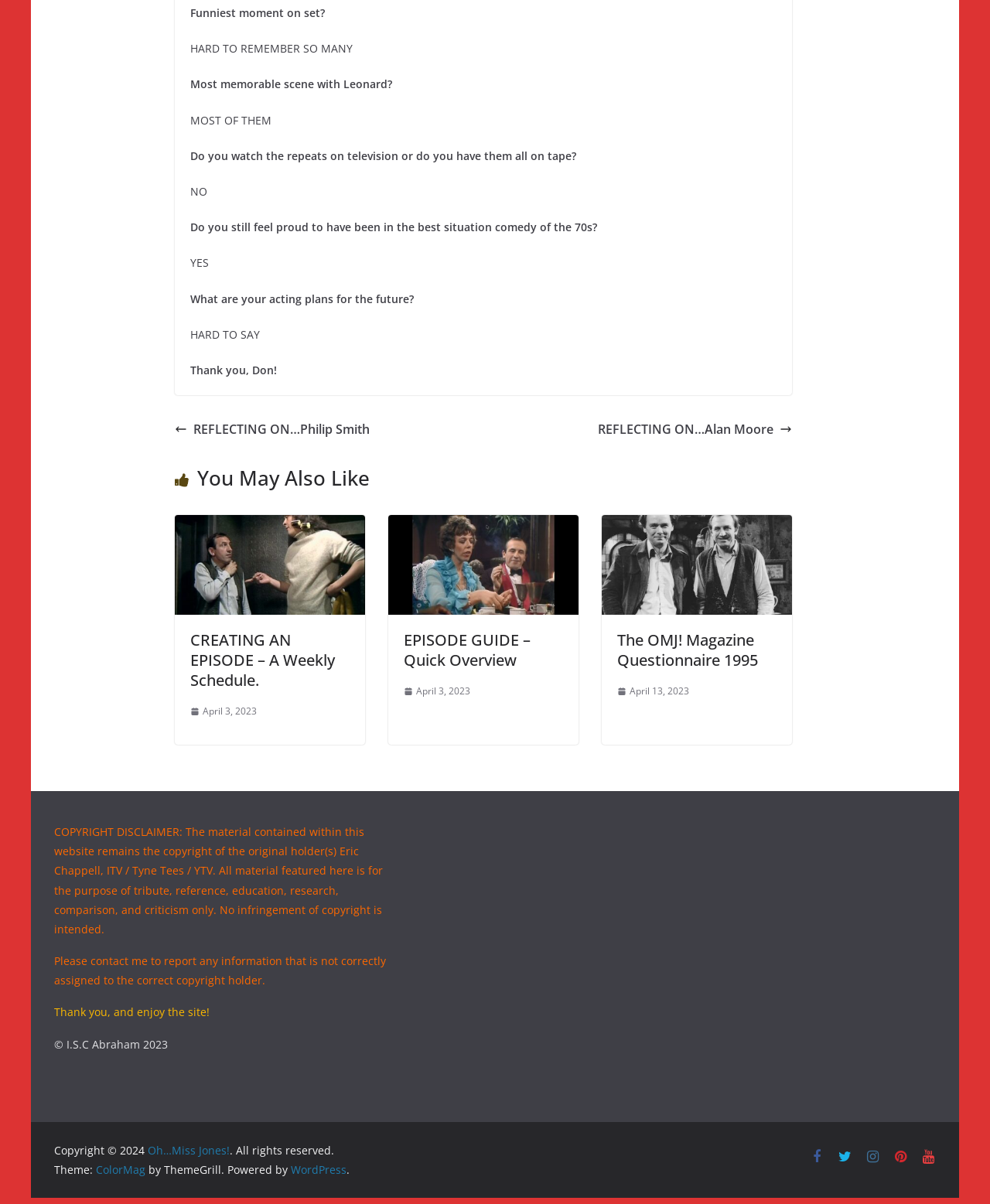Give a concise answer using one word or a phrase to the following question:
What is the theme of the website?

ColorMag